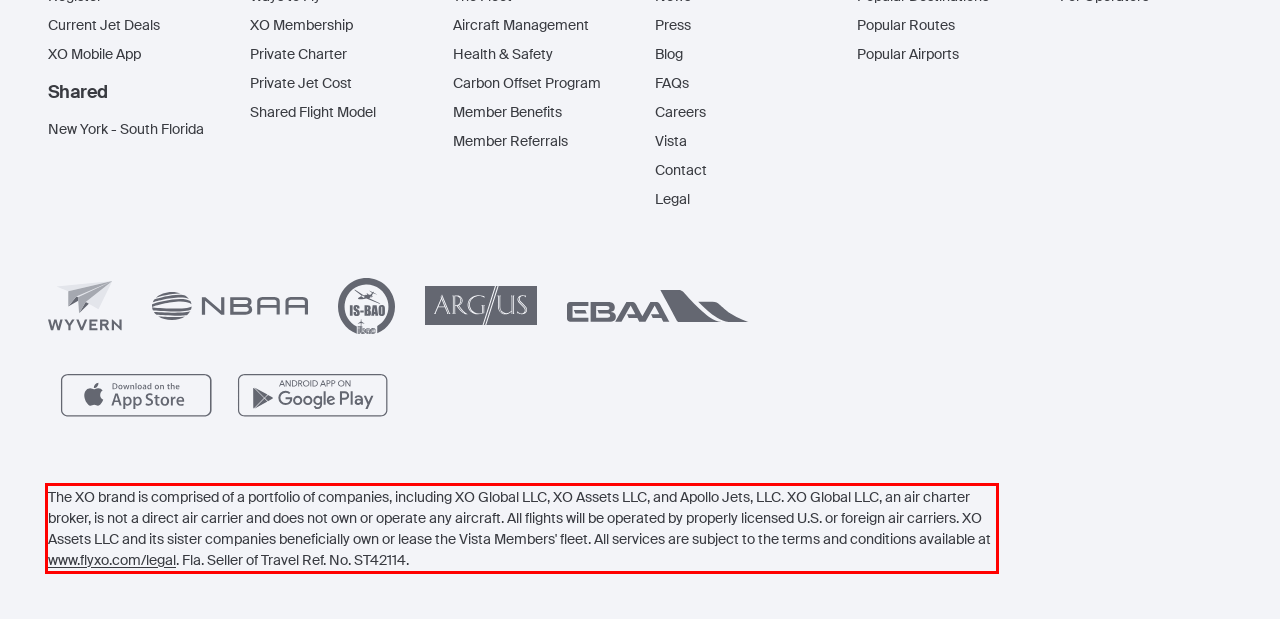There is a UI element on the webpage screenshot marked by a red bounding box. Extract and generate the text content from within this red box.

The XO brand is comprised of a portfolio of companies, including XO Global LLC, XO Assets LLC, and Apollo Jets, LLC. XO Global LLC, an air charter broker, is not a direct air carrier and does not own or operate any aircraft. All flights will be operated by properly licensed U.S. or foreign air carriers. XO Assets LLC and its sister companies beneficially own or lease the Vista Members' fleet. All services are subject to the terms and conditions available at www.flyxo.com/legal. Fla. Seller of Travel Ref. No. ST42114.